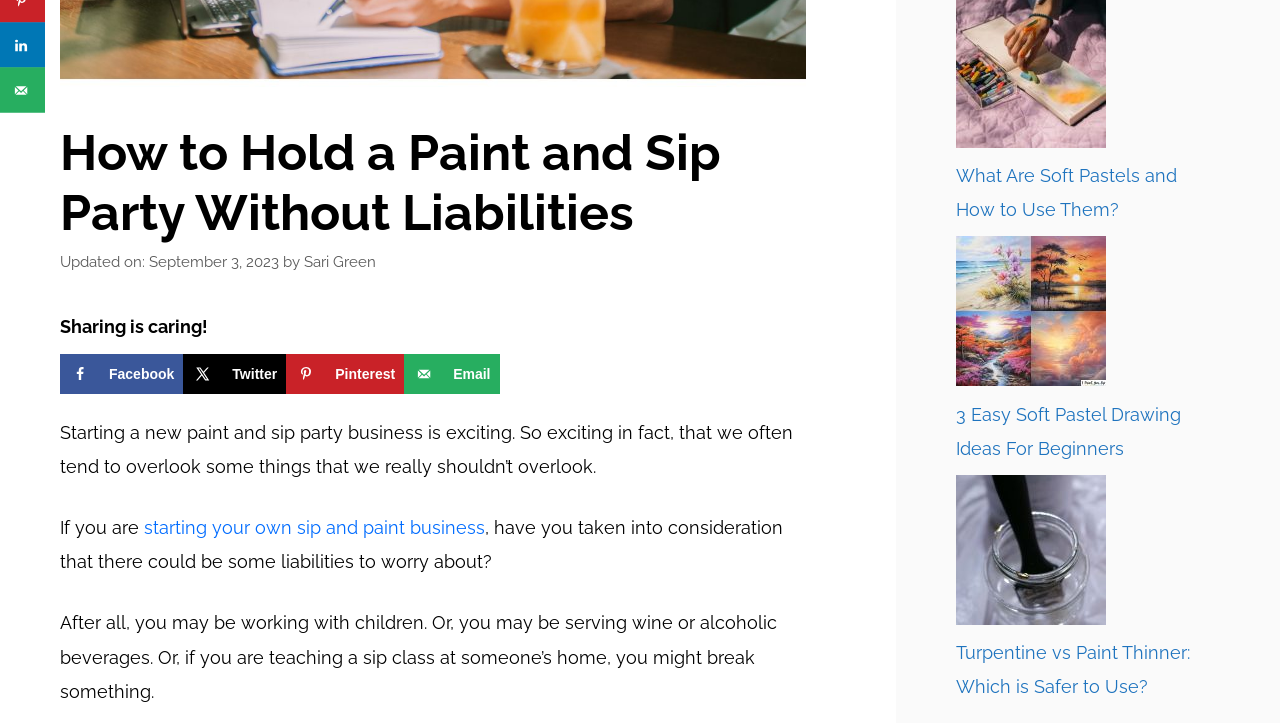Bounding box coordinates must be specified in the format (top-left x, top-left y, bottom-right x, bottom-right y). All values should be floating point numbers between 0 and 1. What are the bounding box coordinates of the UI element described as: Sari Green

[0.238, 0.35, 0.294, 0.375]